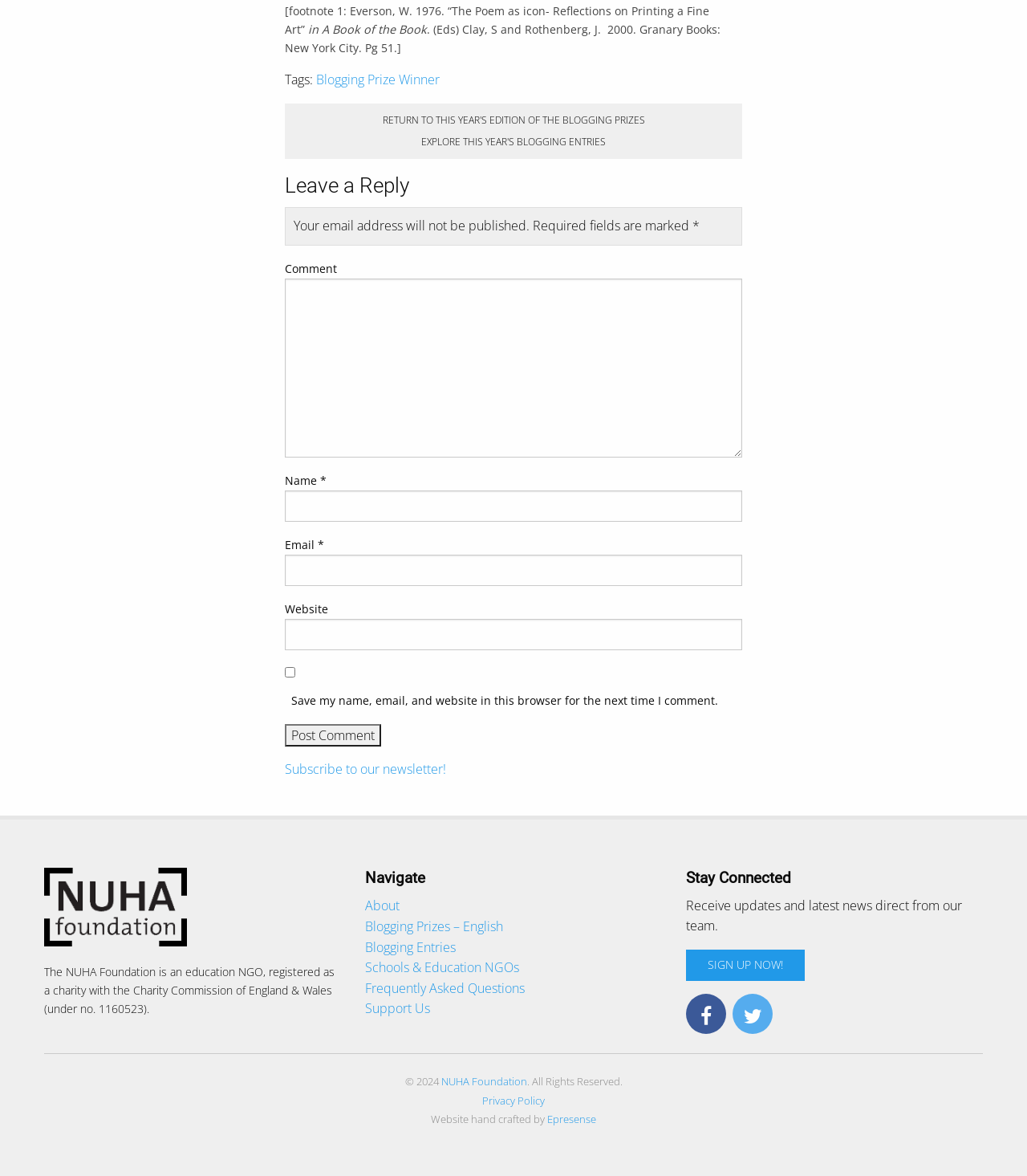Find the bounding box coordinates for the area that should be clicked to accomplish the instruction: "Subscribe to our newsletter".

[0.277, 0.646, 0.434, 0.661]